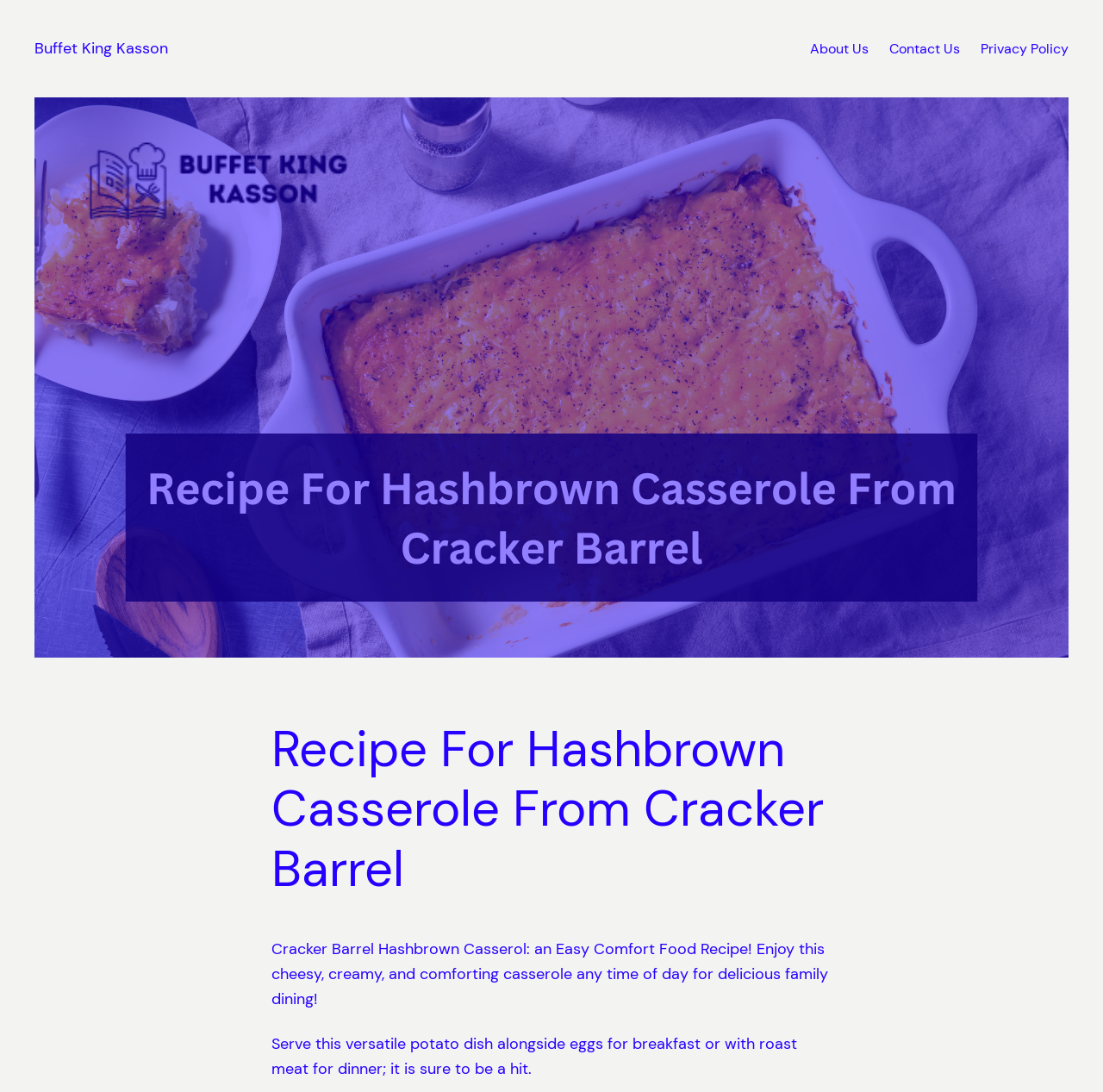Can you find the bounding box coordinates for the UI element given this description: "Buffet King Kasson"? Provide the coordinates as four float numbers between 0 and 1: [left, top, right, bottom].

[0.031, 0.035, 0.152, 0.053]